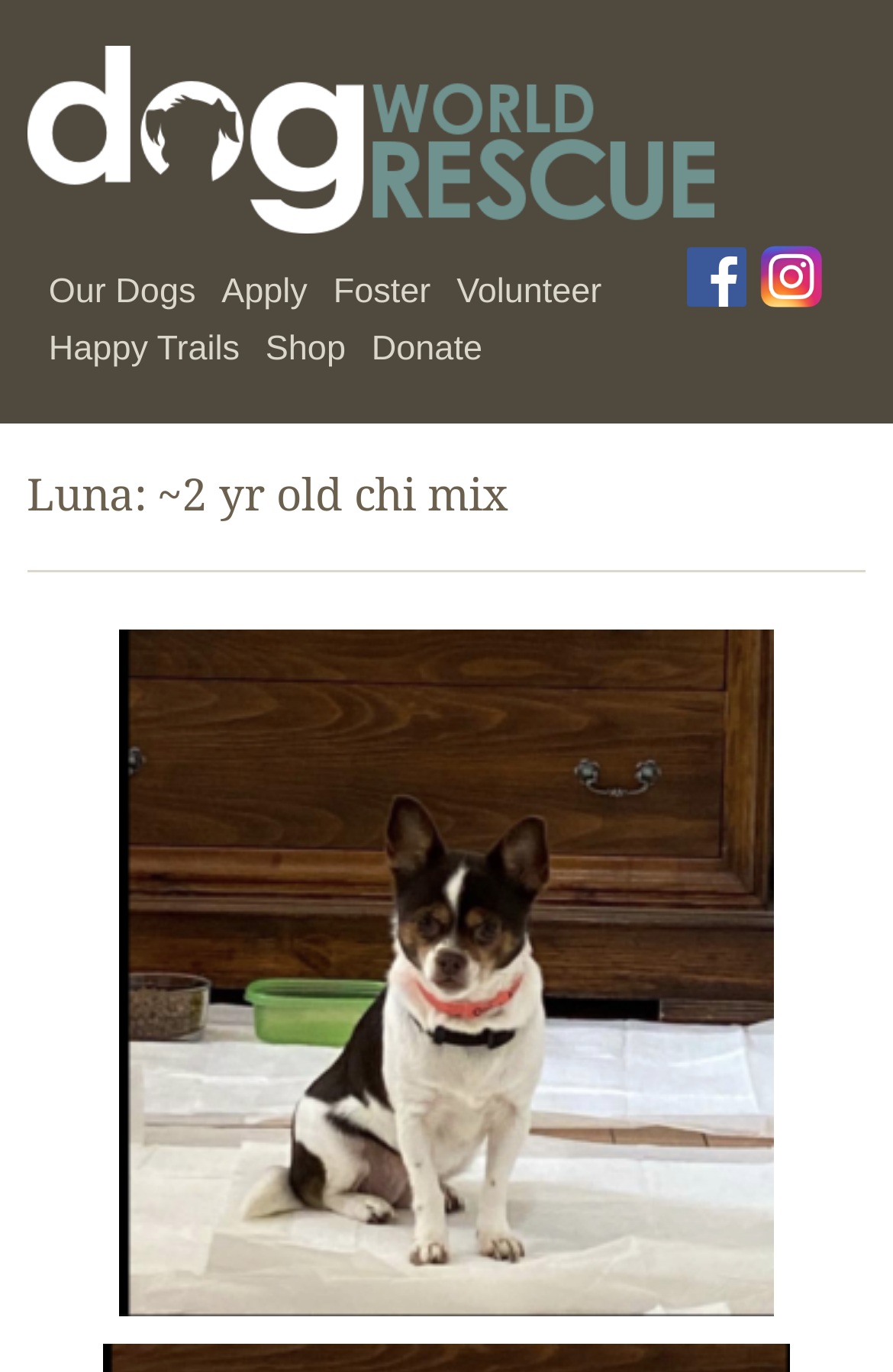How old is the dog? Look at the image and give a one-word or short phrase answer.

~2 yr old